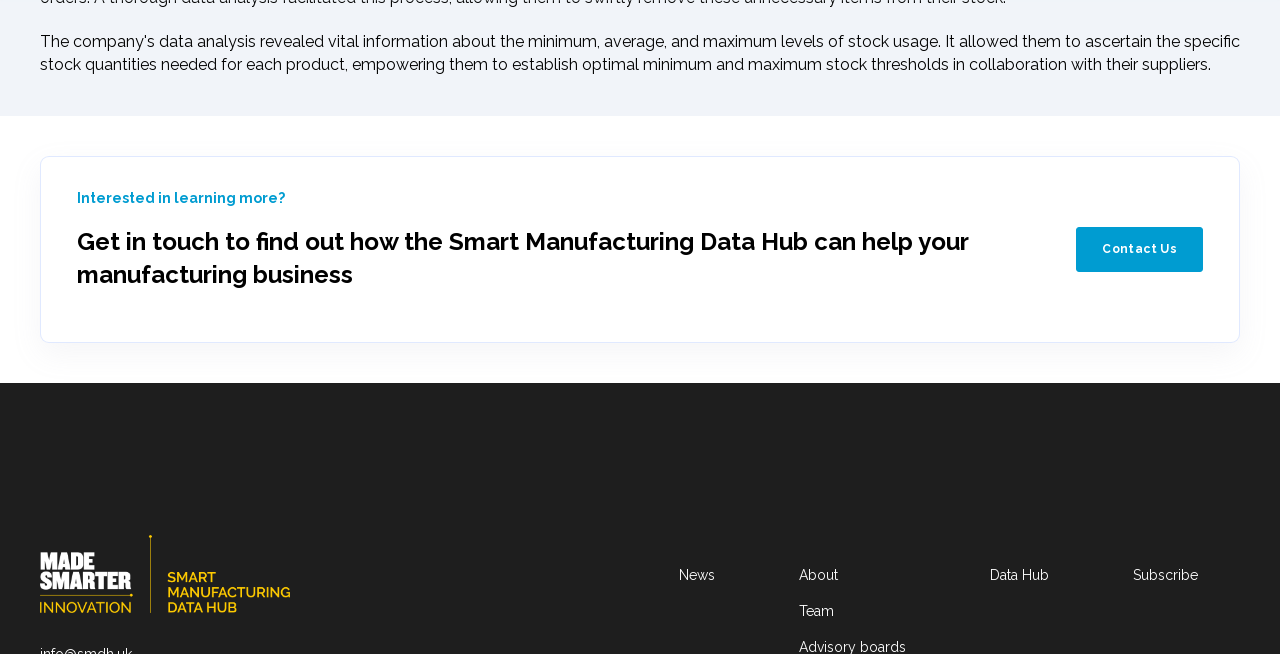How many navigation links are at the bottom of the webpage?
Look at the image and answer with only one word or phrase.

5